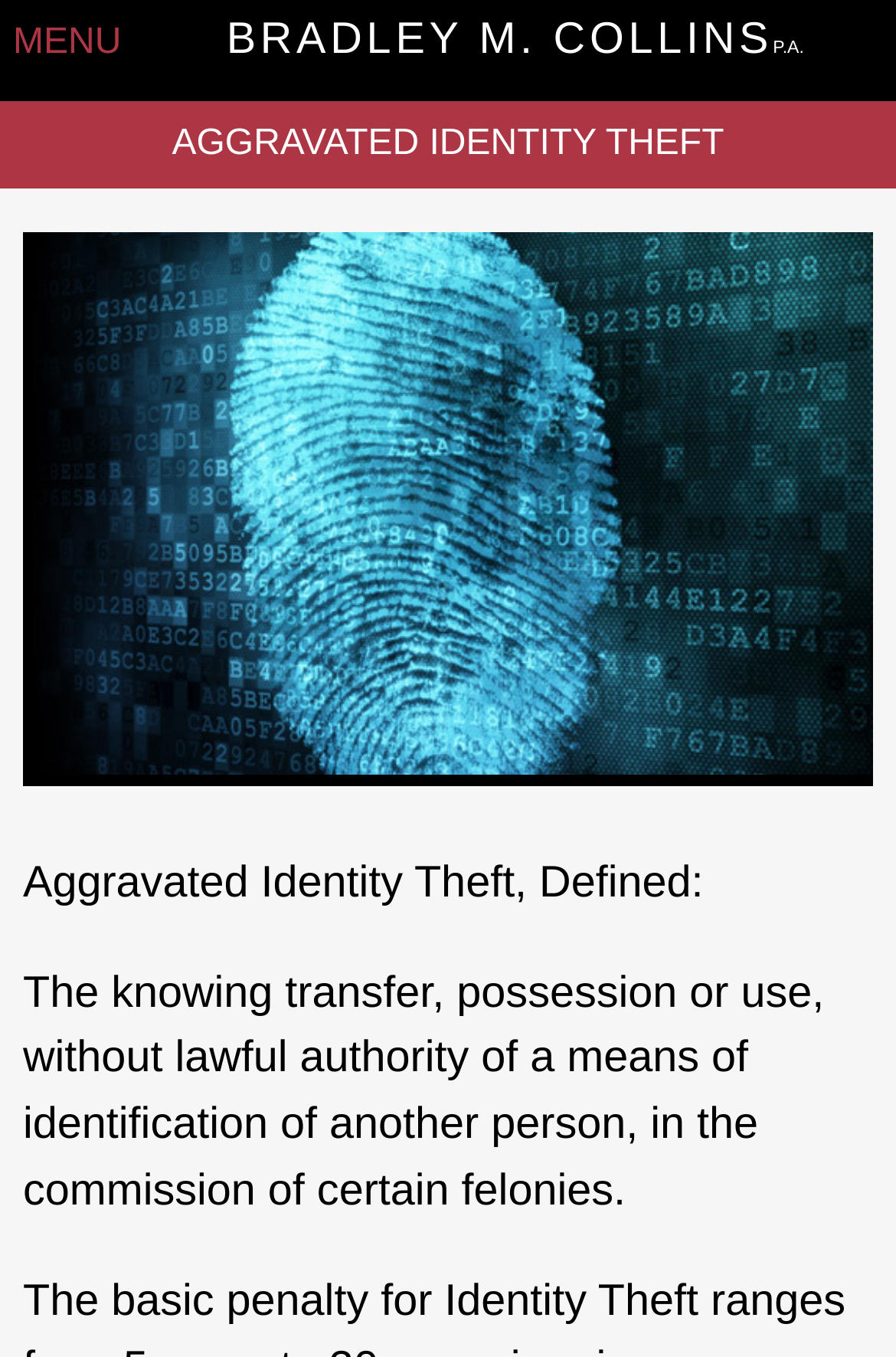Please answer the following question using a single word or phrase: 
What is the name of the law firm?

Bradley M. Collins P.A.